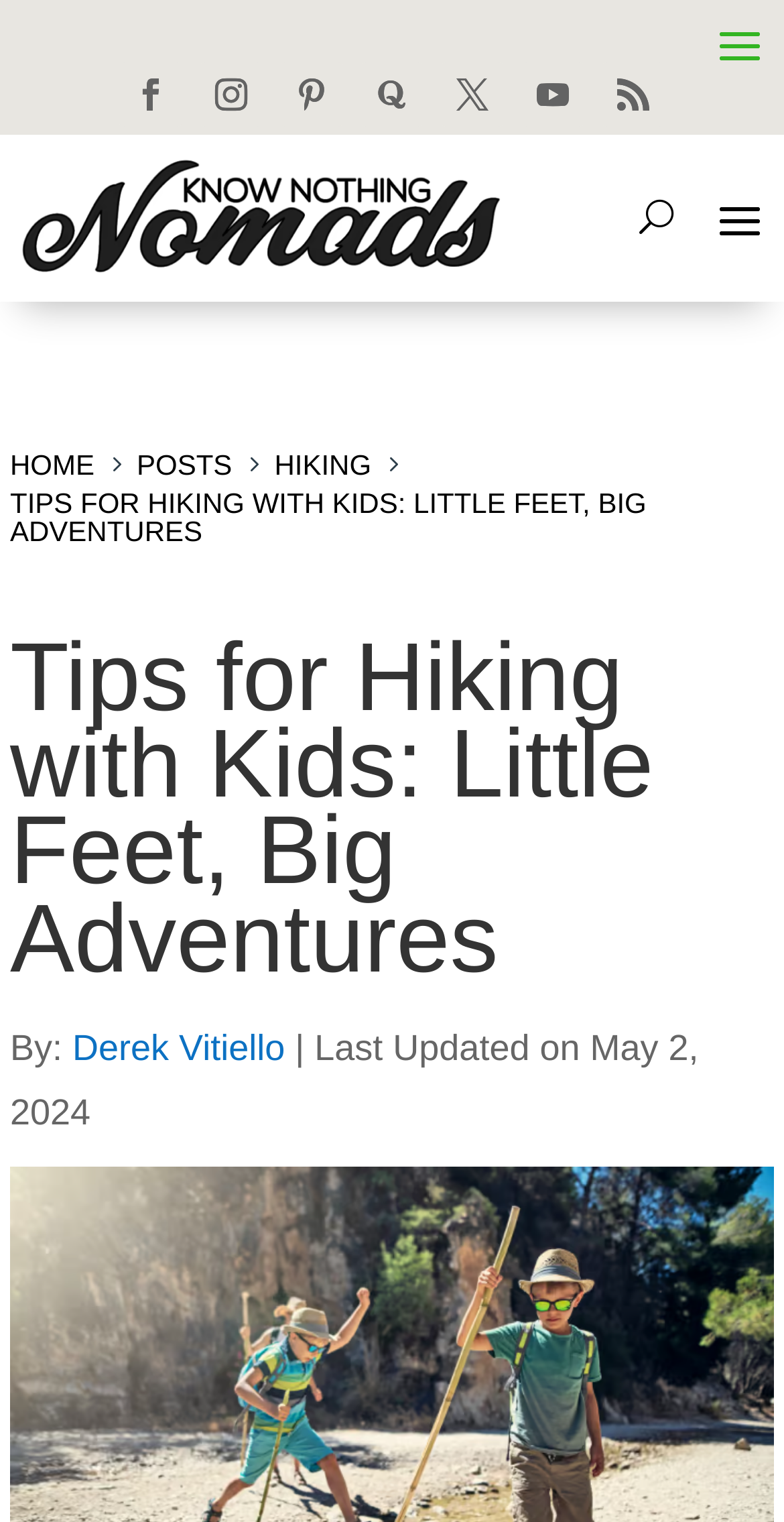Please identify the bounding box coordinates of the element I should click to complete this instruction: 'View the article about Tron Founder Justin Sun'. The coordinates should be given as four float numbers between 0 and 1, like this: [left, top, right, bottom].

None